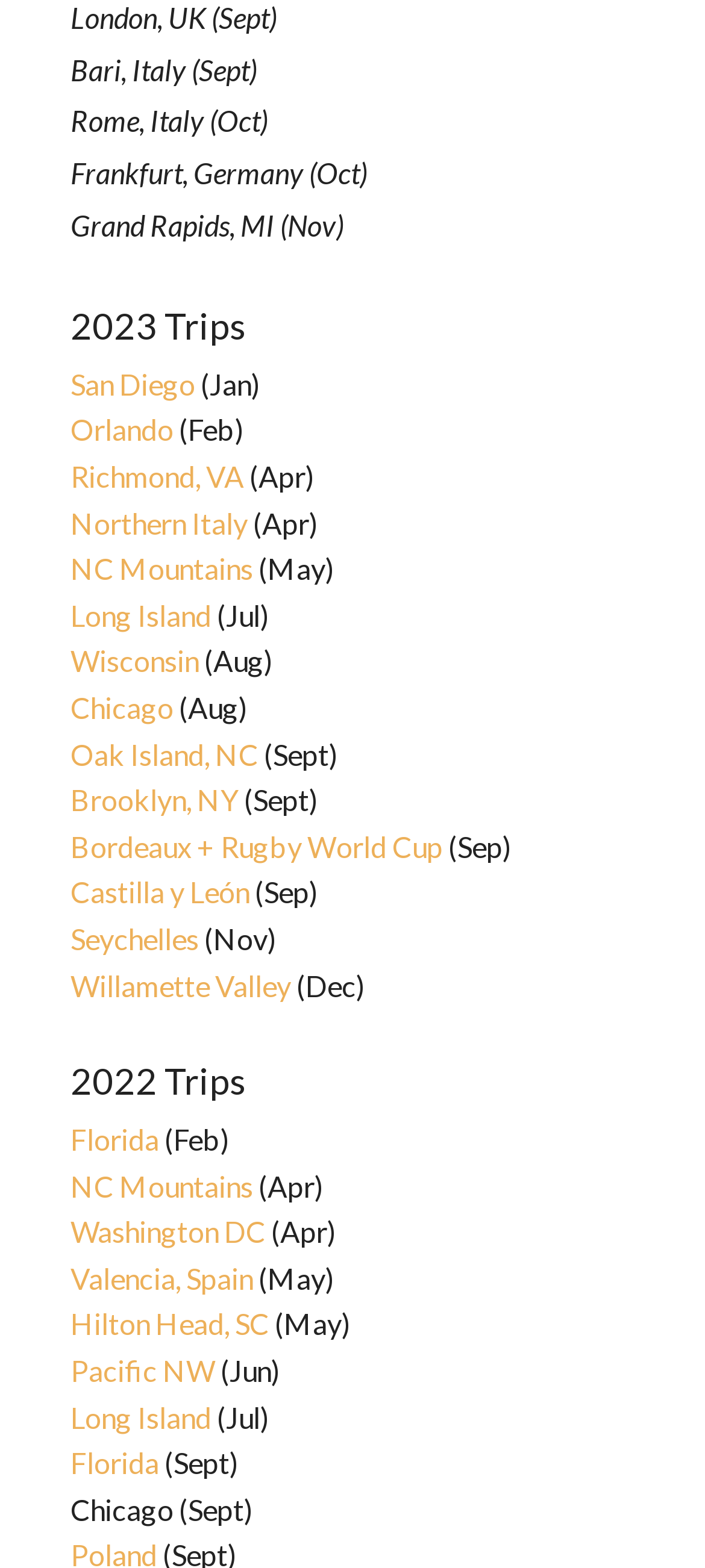Identify the bounding box coordinates for the UI element described as follows: "Orlando". Ensure the coordinates are four float numbers between 0 and 1, formatted as [left, top, right, bottom].

[0.1, 0.263, 0.246, 0.285]